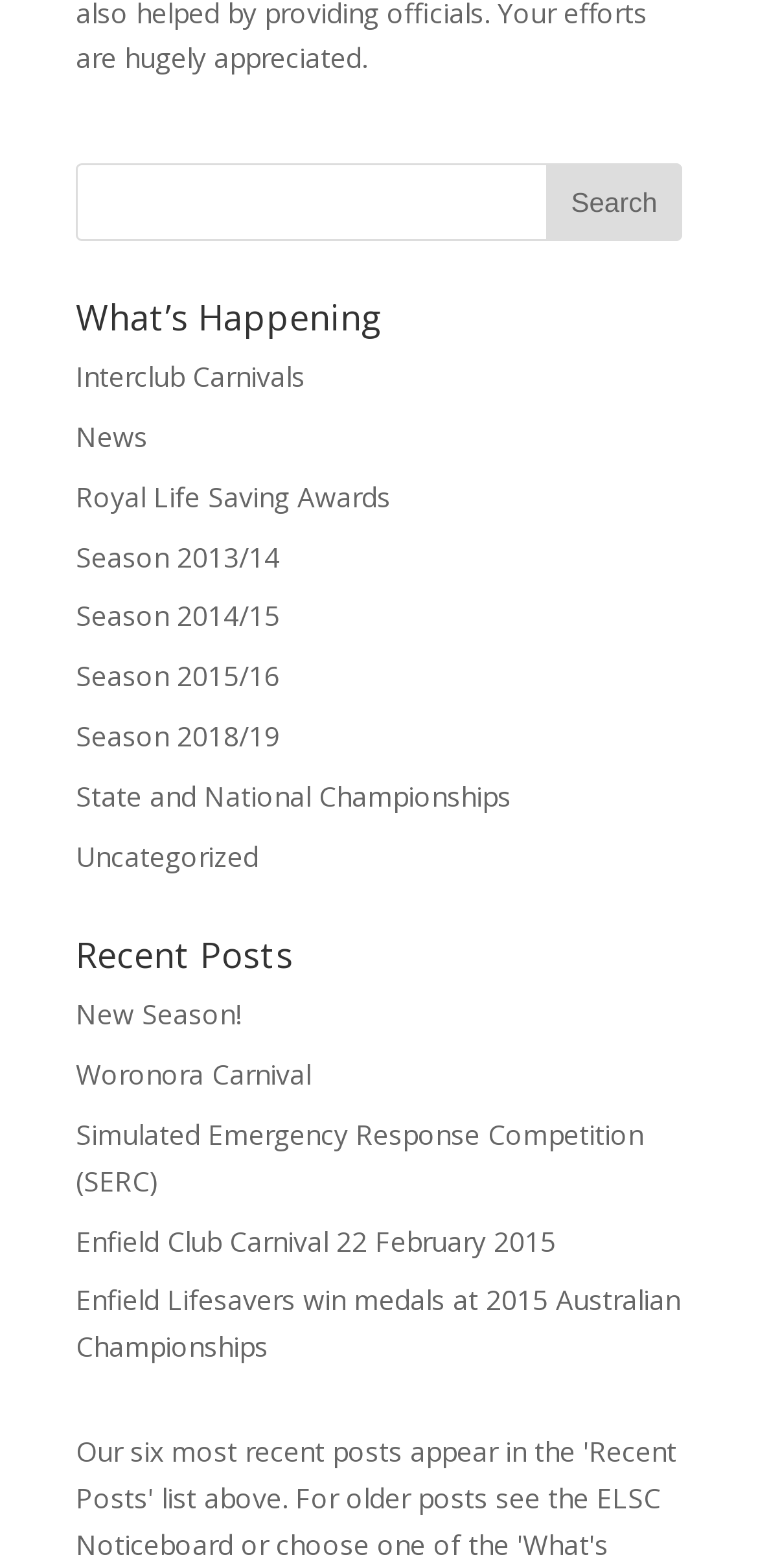Determine the bounding box coordinates of the clickable element to complete this instruction: "go to Interclub Carnivals". Provide the coordinates in the format of four float numbers between 0 and 1, [left, top, right, bottom].

[0.1, 0.228, 0.403, 0.252]